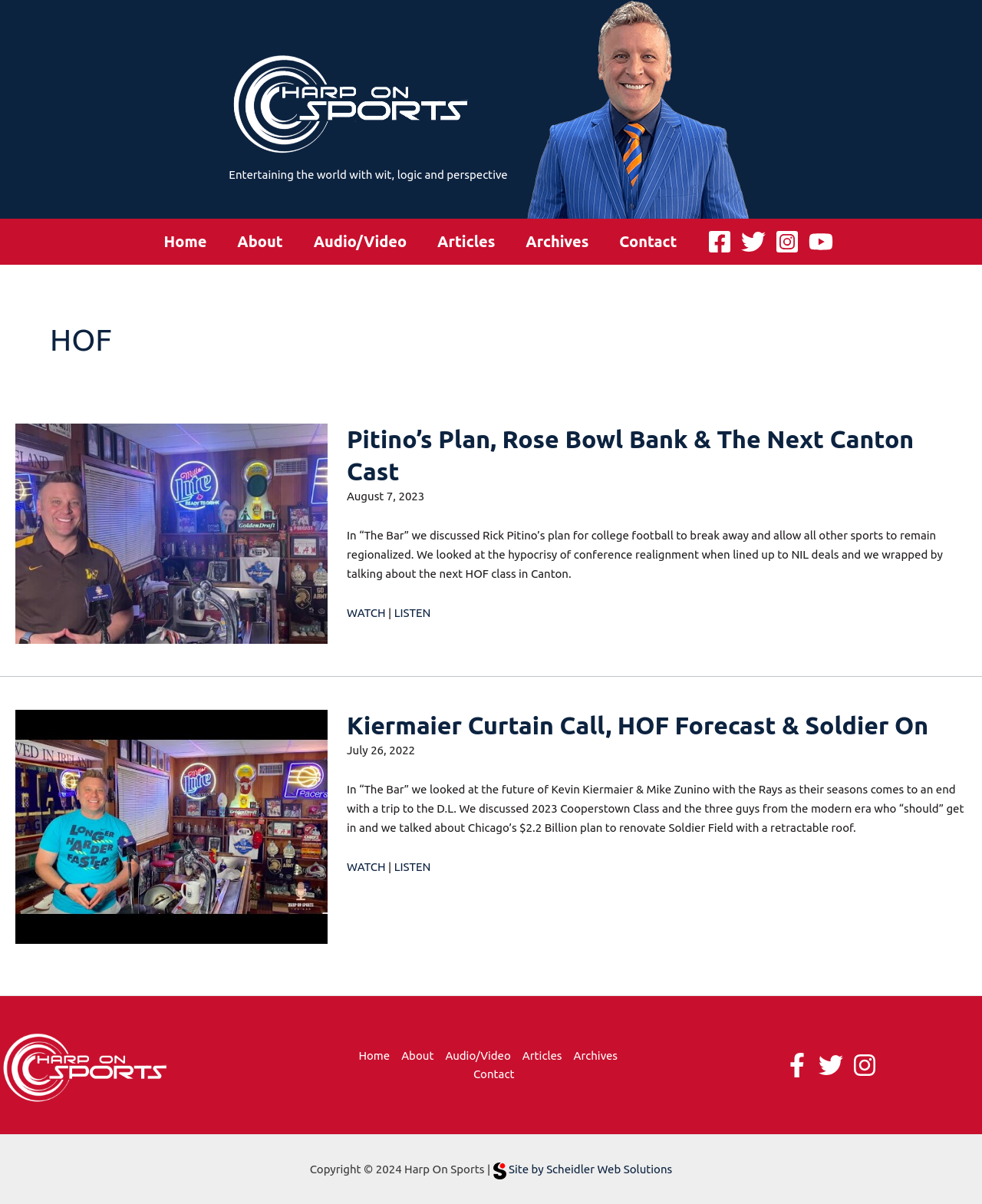What is the name of the website?
Based on the image, give a concise answer in the form of a single word or short phrase.

Harp On Sports